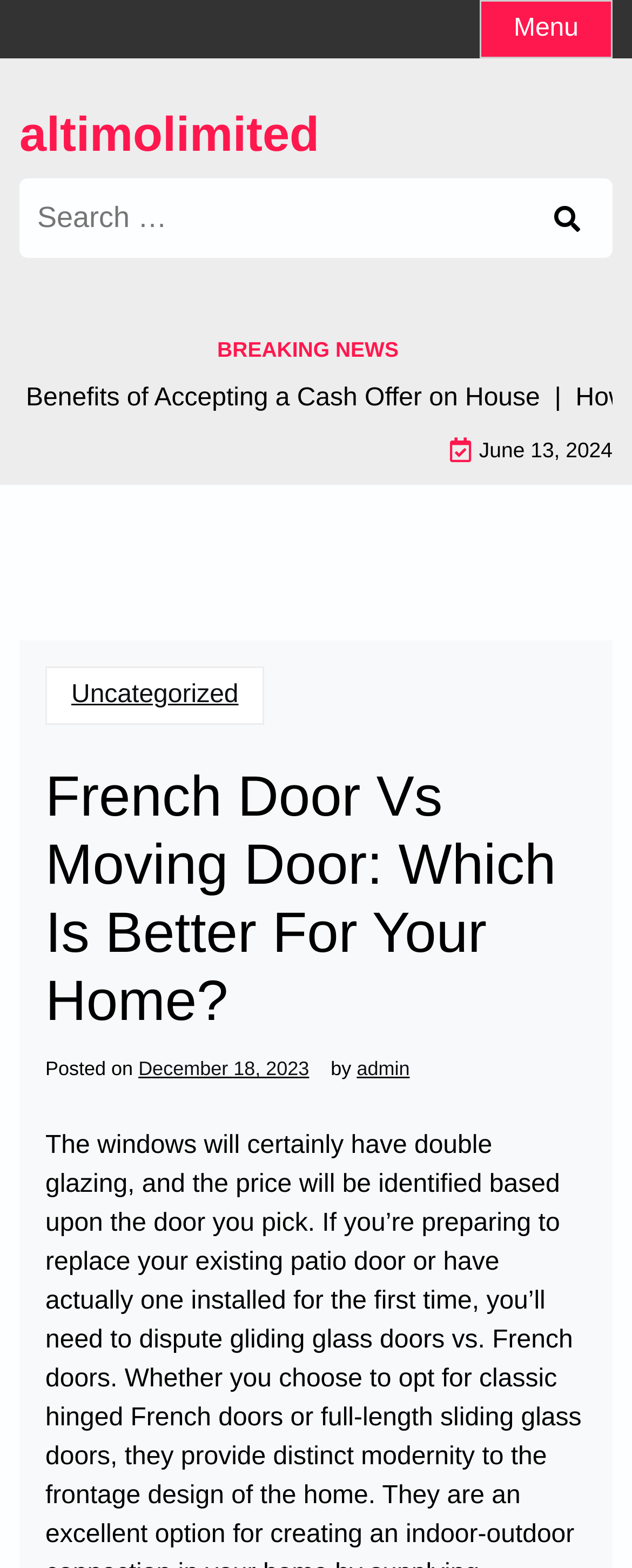What is the topic of the breaking news?
Provide a concise answer using a single word or phrase based on the image.

None